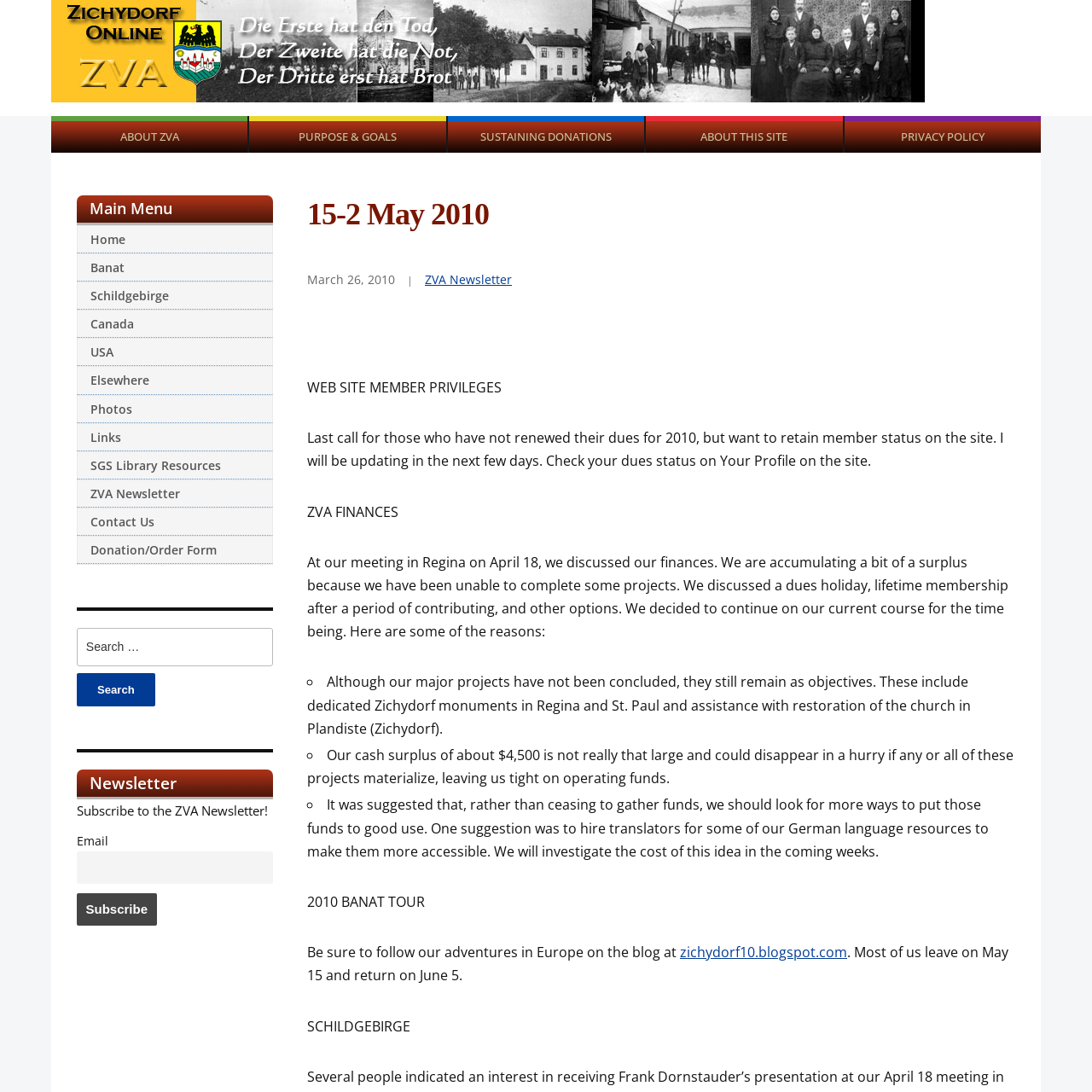Specify the bounding box coordinates of the region I need to click to perform the following instruction: "Subscribe to the ZVA Newsletter". The coordinates must be four float numbers in the range of 0 to 1, i.e., [left, top, right, bottom].

[0.07, 0.818, 0.143, 0.847]